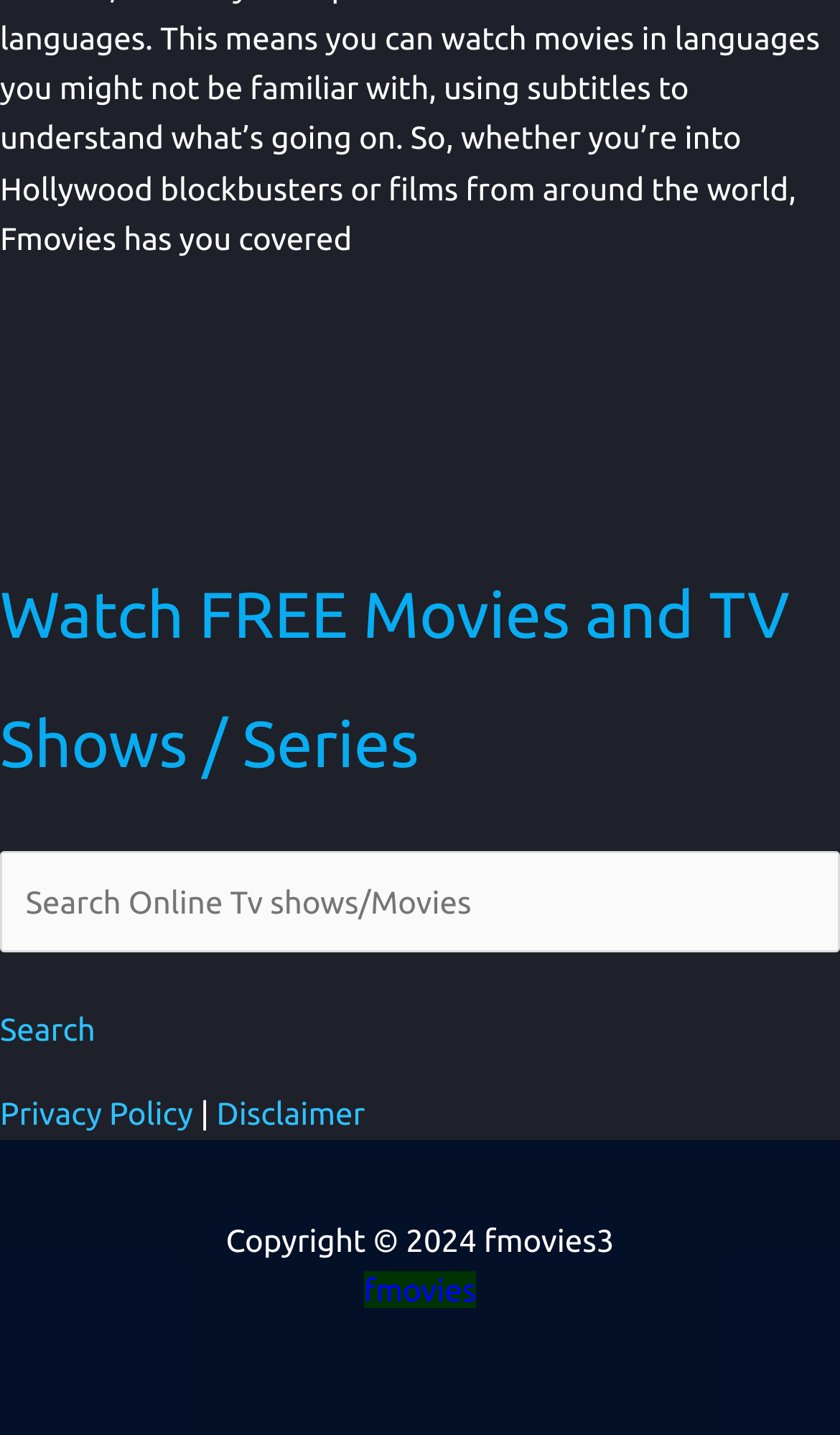What is the name of the website? Observe the screenshot and provide a one-word or short phrase answer.

Fmovies